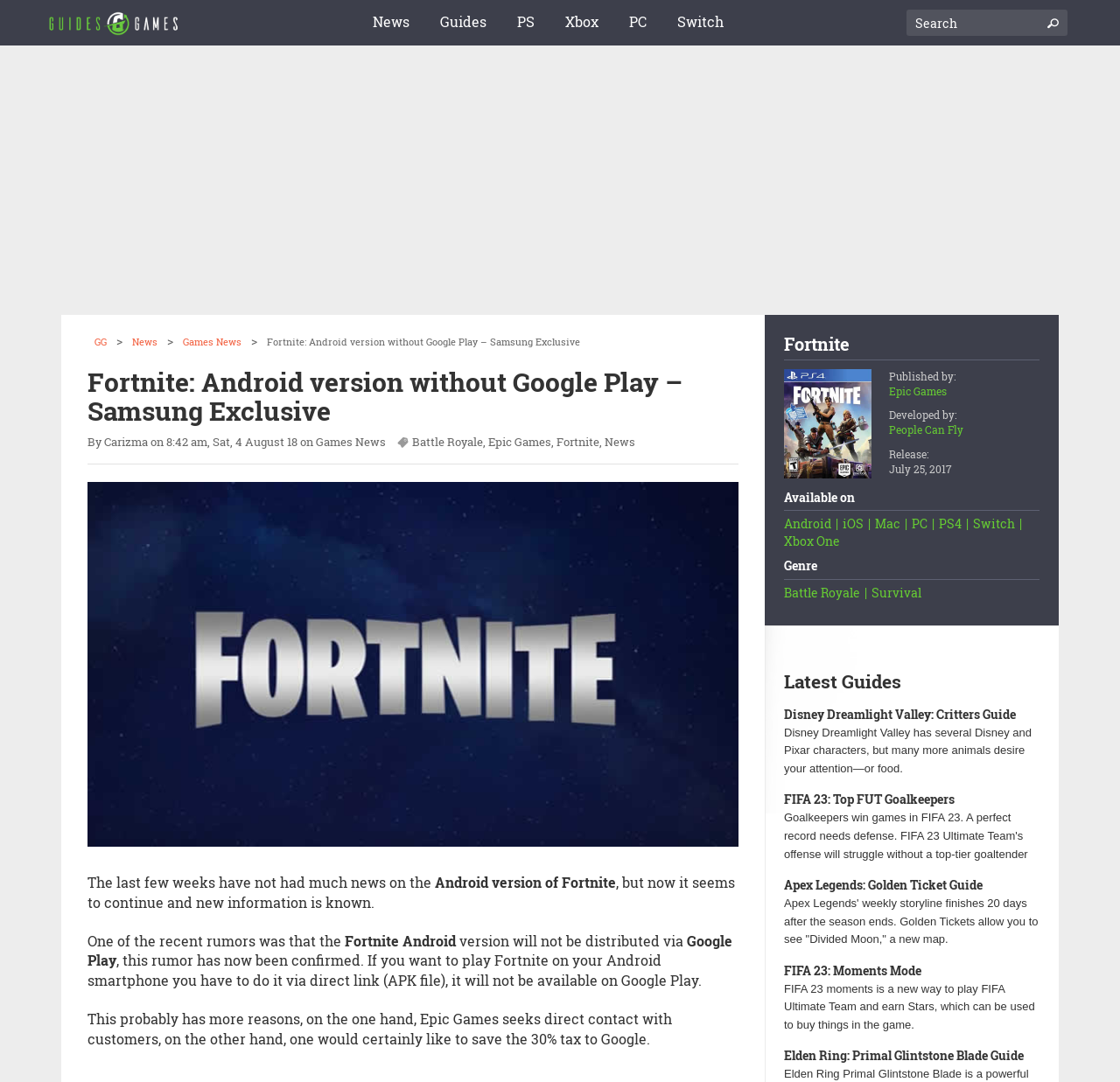Please determine the headline of the webpage and provide its content.

Fortnite: Android version without Google Play – Samsung Exclusive